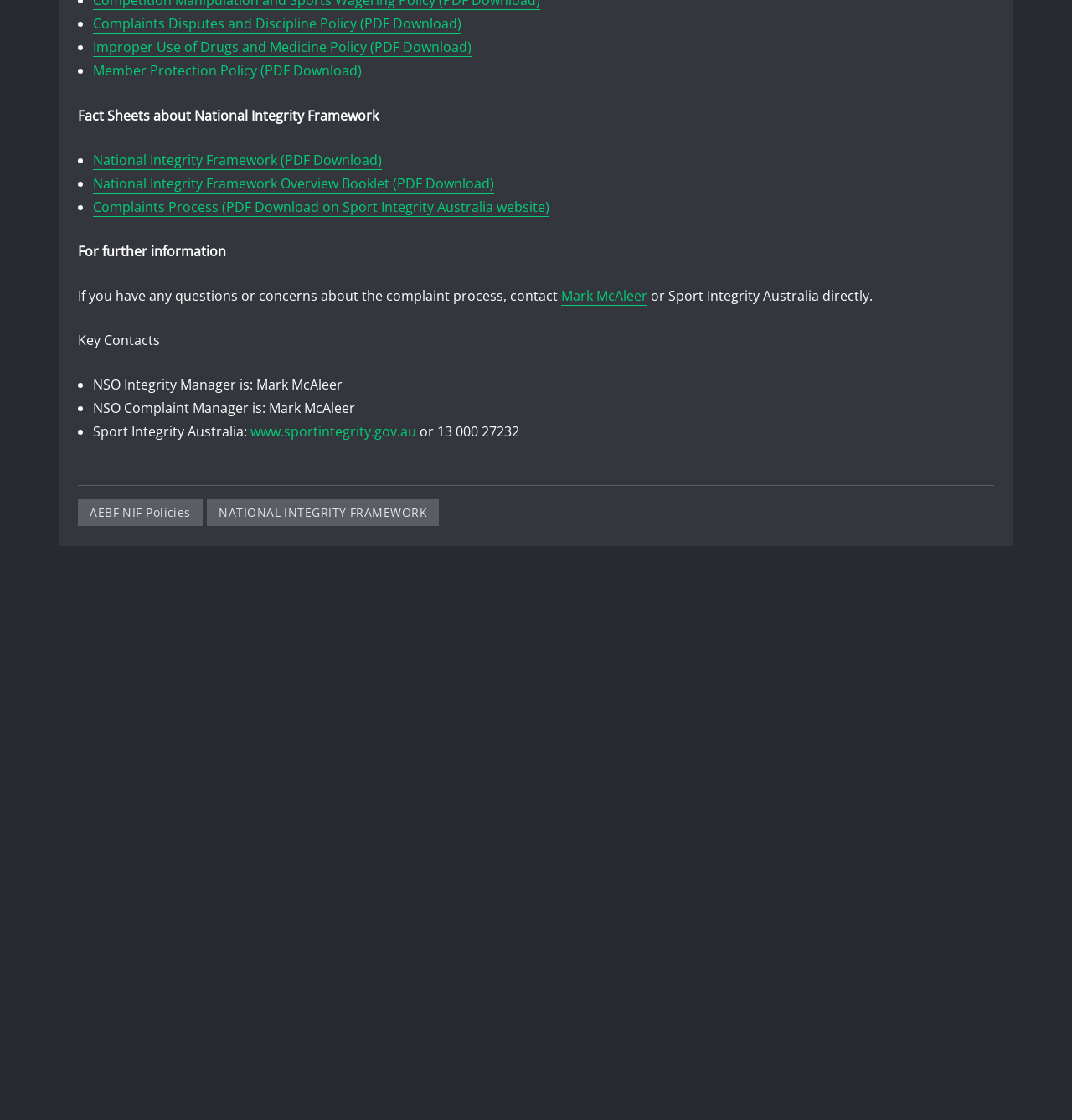Find the bounding box coordinates for the UI element that matches this description: "NATIONAL INTEGRITY FRAMEWORK".

[0.193, 0.446, 0.41, 0.47]